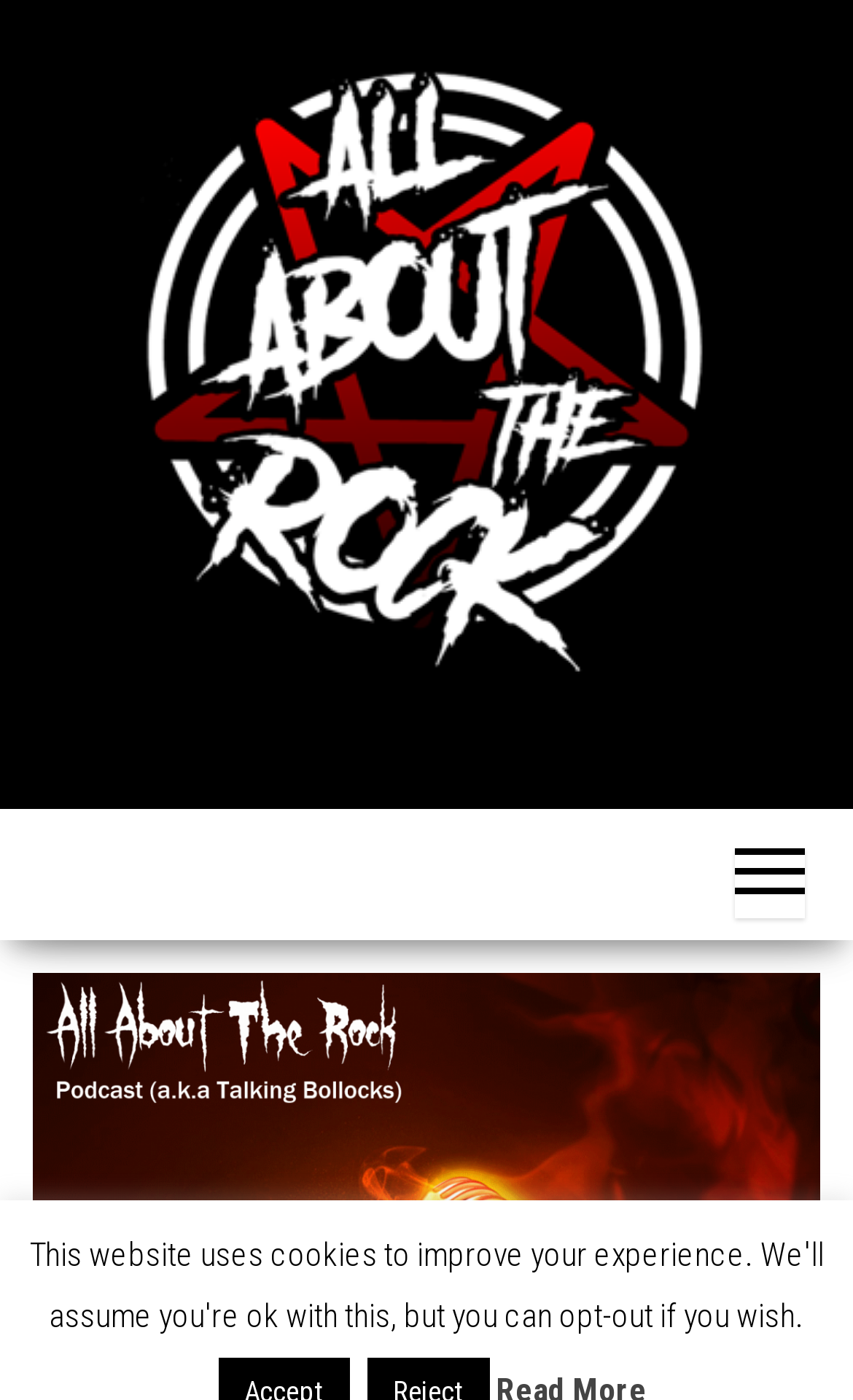Bounding box coordinates are specified in the format (top-left x, top-left y, bottom-right x, bottom-right y). All values are floating point numbers bounded between 0 and 1. Please provide the bounding box coordinate of the region this sentence describes: alt="All About The Rock"

[0.038, 0.039, 0.962, 0.484]